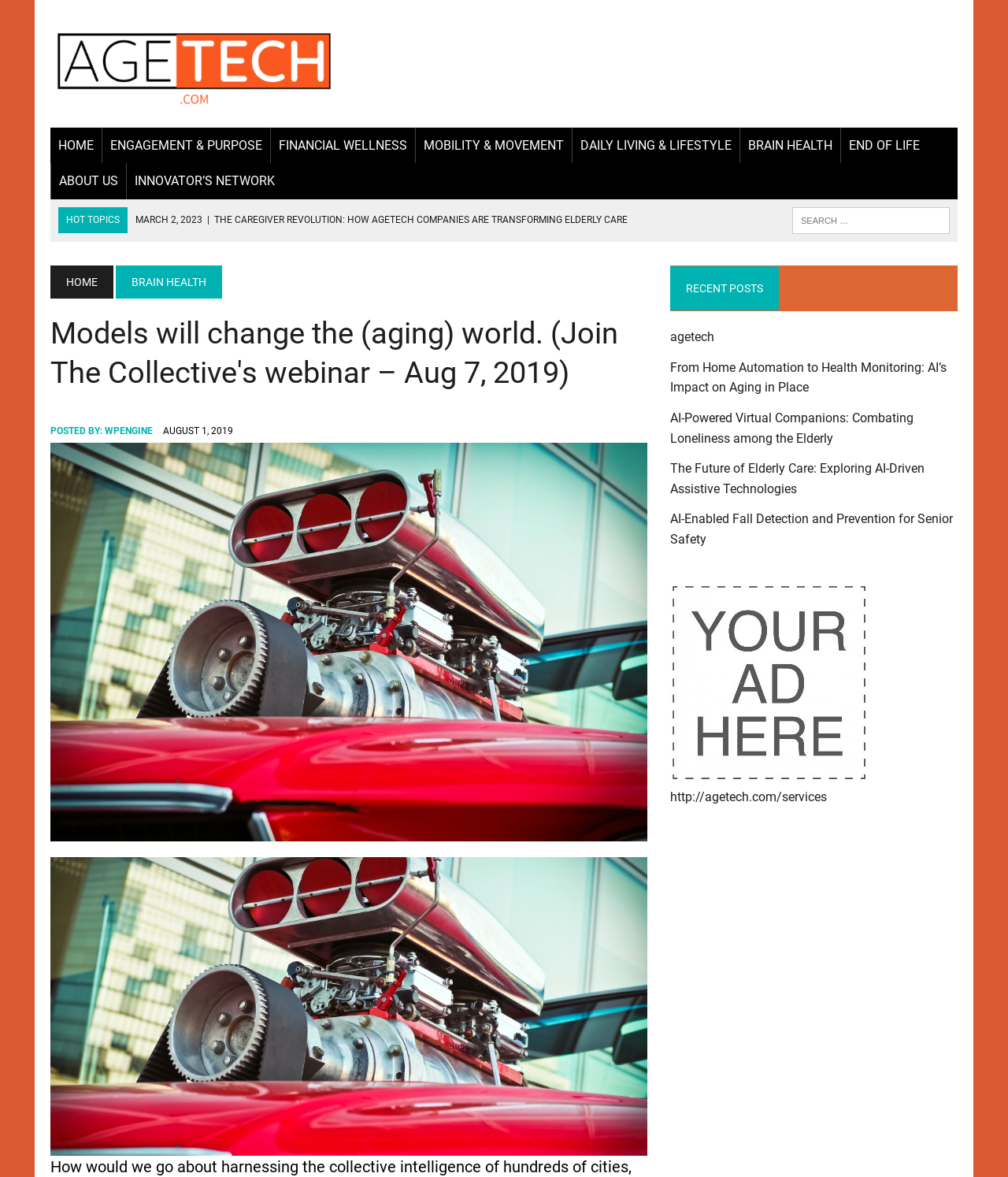Identify the bounding box coordinates of the area that should be clicked in order to complete the given instruction: "Search for a topic". The bounding box coordinates should be four float numbers between 0 and 1, i.e., [left, top, right, bottom].

[0.786, 0.176, 0.942, 0.199]